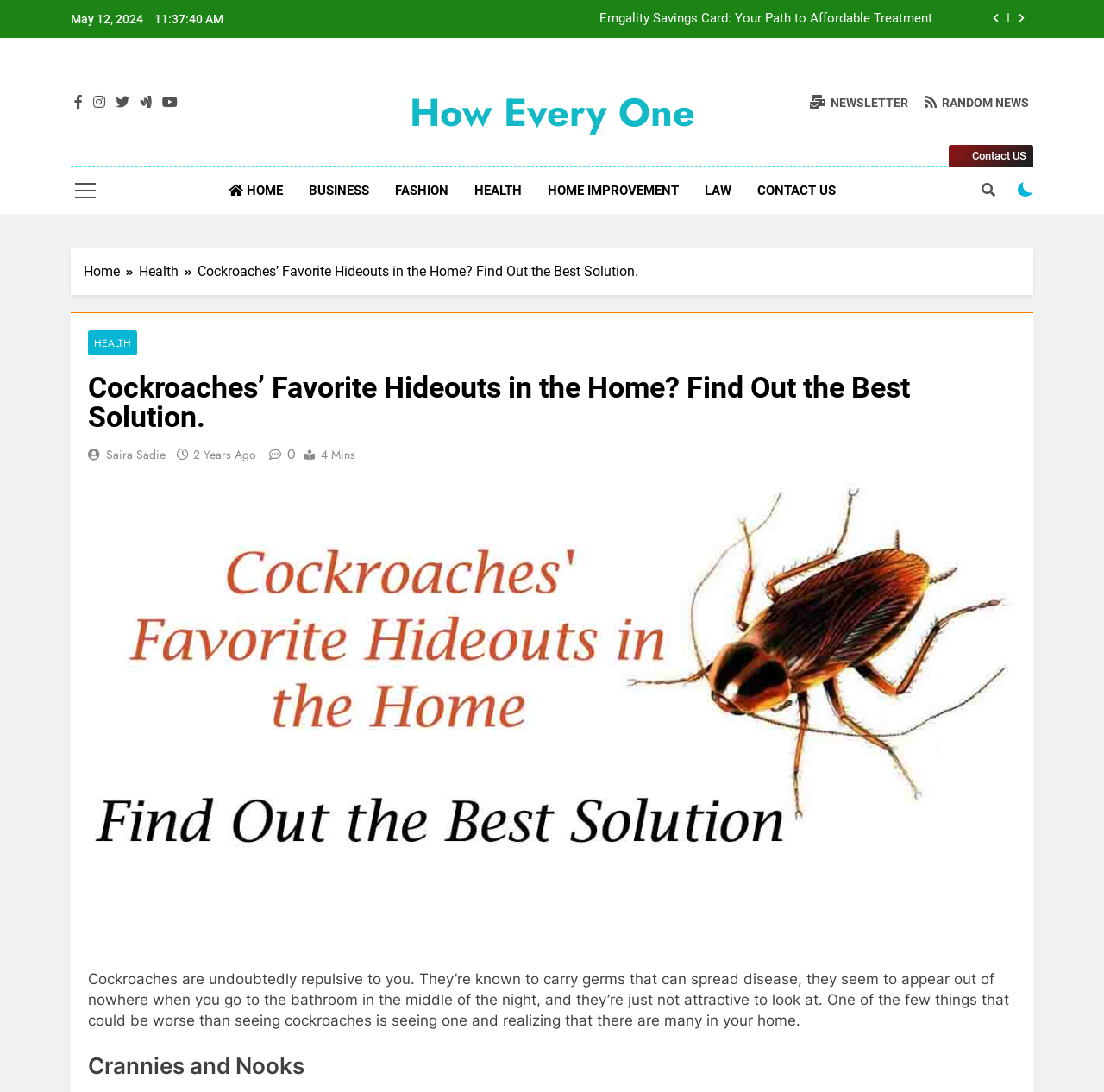For the given element description Home, determine the bounding box coordinates of the UI element. The coordinates should follow the format (top-left x, top-left y, bottom-right x, bottom-right y) and be within the range of 0 to 1.

[0.076, 0.239, 0.126, 0.258]